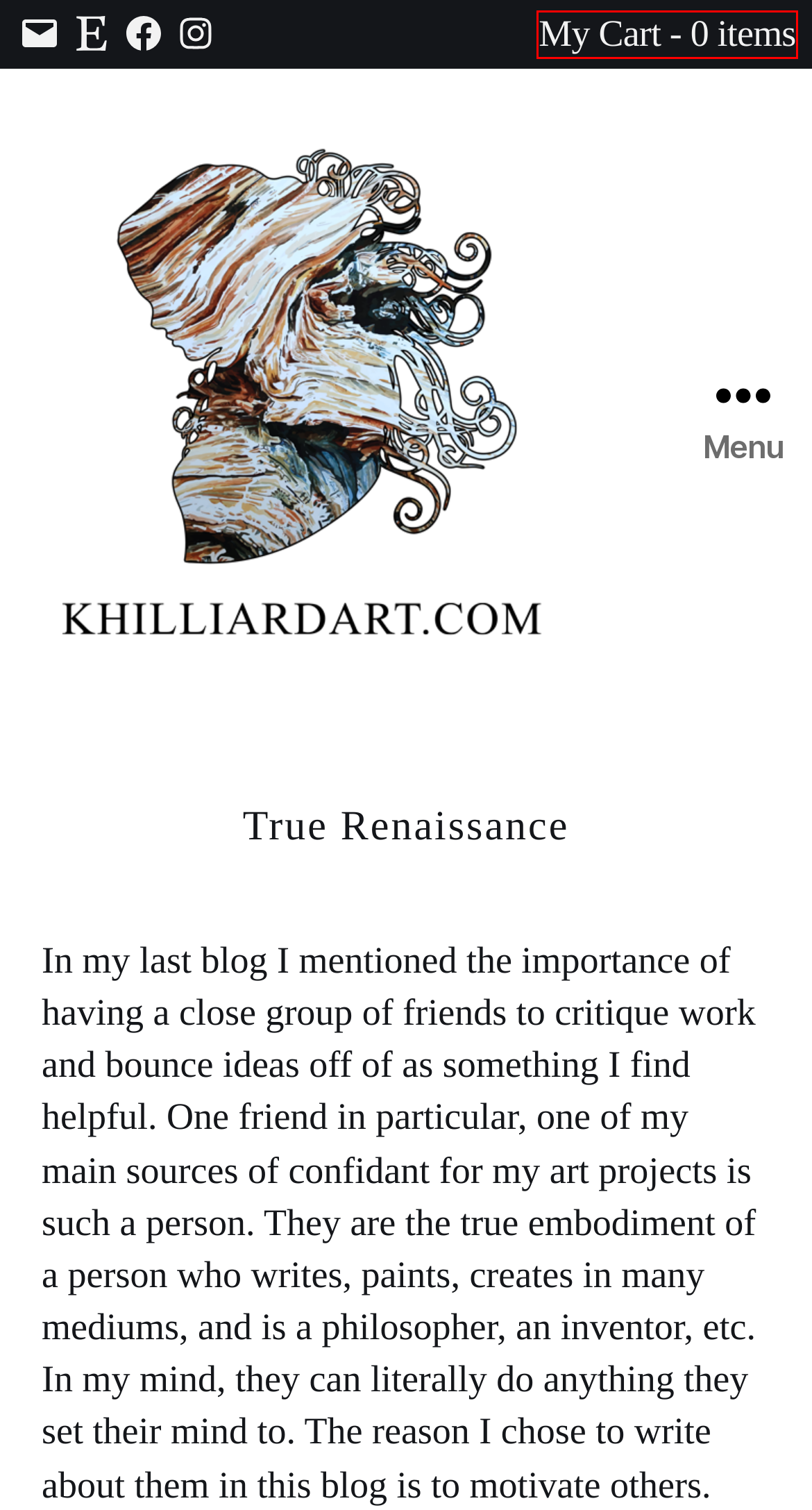Observe the screenshot of a webpage with a red bounding box highlighting an element. Choose the webpage description that accurately reflects the new page after the element within the bounding box is clicked. Here are the candidates:
A. Cart – Karen Hilliard Art
B. Karen Hilliard Art – Acrylic & Watercolor Paintings and Fine Art Prints by Karen Hilliard
C. Sketchbook – Karen Hilliard Art
D. Blog – Karen Hilliard Art
E. Logbook — HagaBaudR8
F. Finish Line – Karen Hilliard Art
G. Blog 2 — HagaBaudR8
H. Portfolio — HagaBaudR8

A